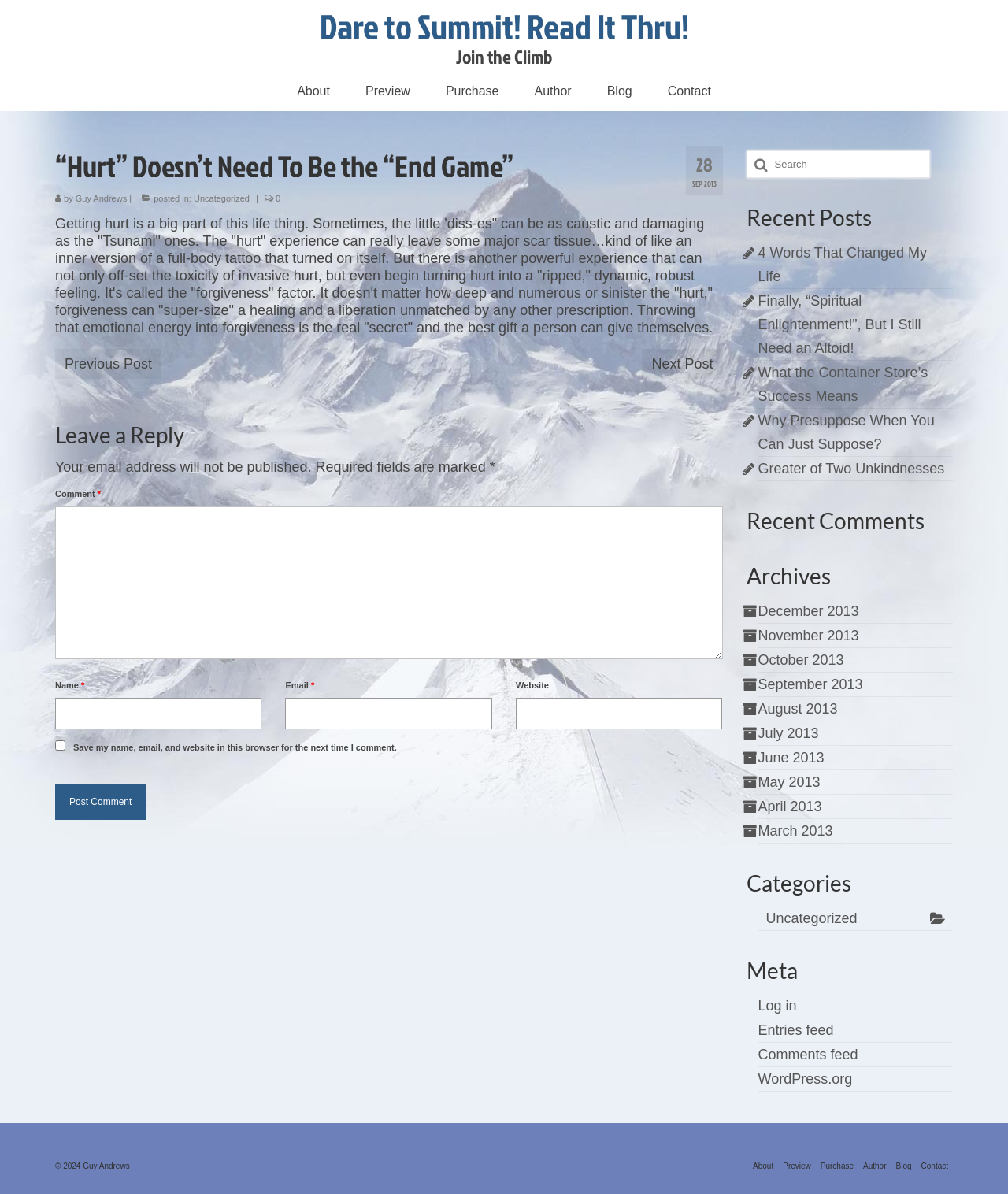Kindly determine the bounding box coordinates of the area that needs to be clicked to fulfill this instruction: "Click on the 'Post Comment' button".

[0.055, 0.656, 0.145, 0.687]